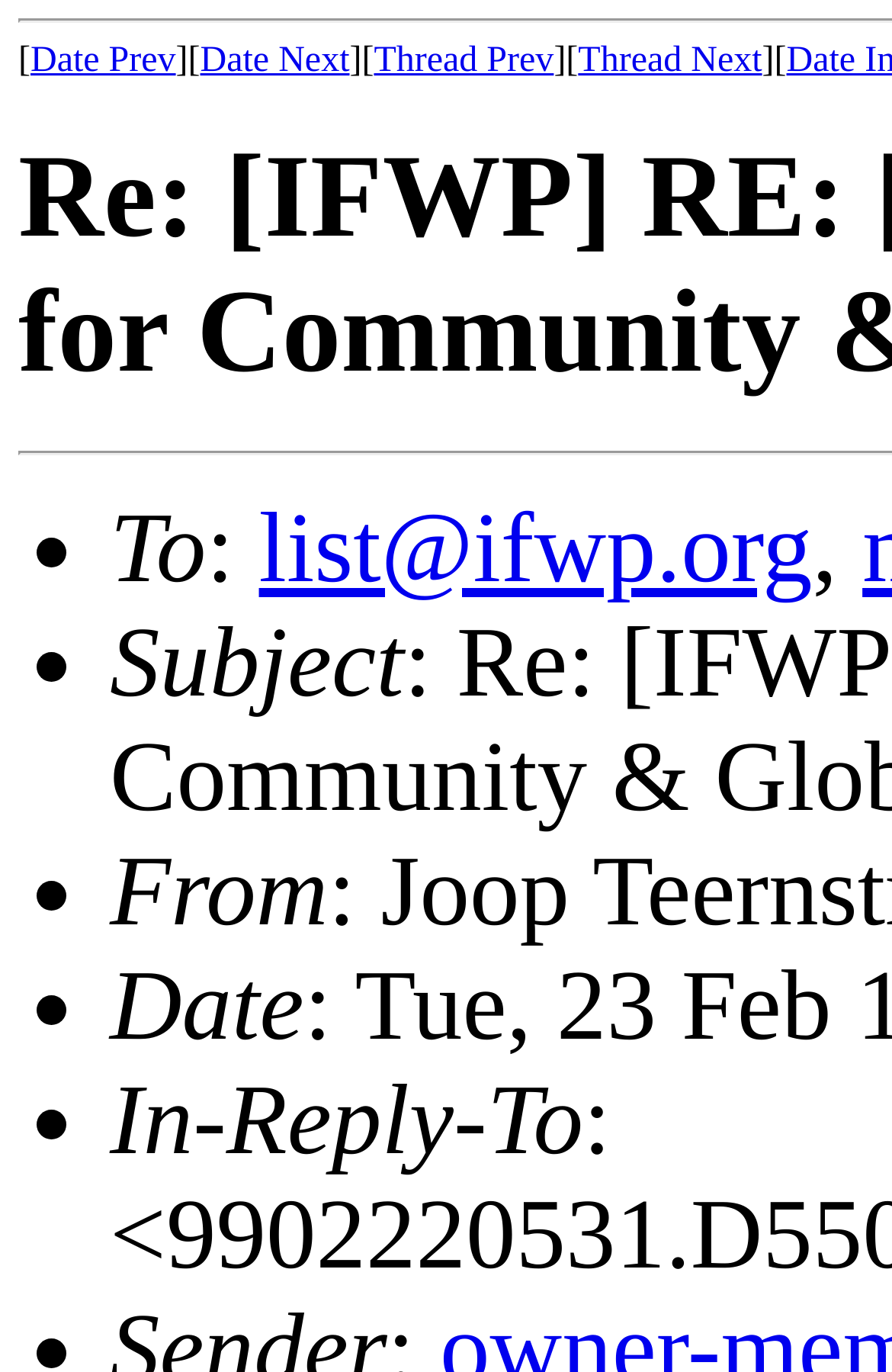Produce a meticulous description of the webpage.

This webpage appears to be an email thread or a discussion forum page. At the top, there are navigation links, including "Date Prev", "Date Next", "Thread Prev", and "Thread Next", which are aligned horizontally and take up a small portion of the top section of the page.

Below the navigation links, there are several sections, each marked with a bullet point (•) on the left side. The first section has the label "To" and contains a link to an email address "list@ifwp.org". The second section has the label "Subject", but its content is not specified. The third section has the label "From", and the fourth section has the label "Date". The fifth section has the label "In-Reply-To".

The layout of the page is organized, with each section clearly separated from the others. The bullet points and labels are aligned to the left, and the corresponding content is placed to the right of each label. Overall, the page appears to be a detailed view of an email or a discussion thread, with various metadata and navigation options.